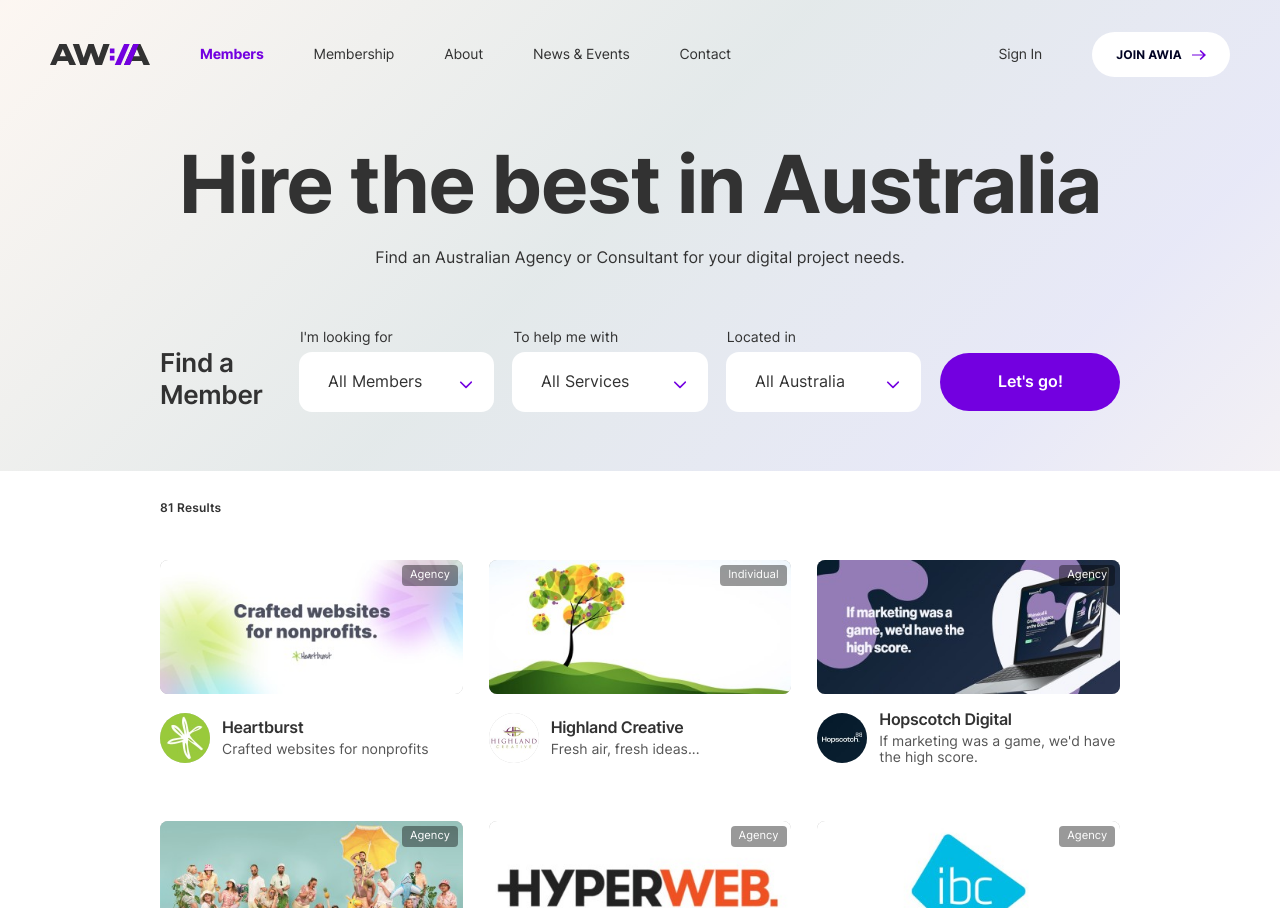Determine the bounding box coordinates of the clickable region to execute the instruction: "View the details of 'Heartburst'". The coordinates should be four float numbers between 0 and 1, denoted as [left, top, right, bottom].

[0.125, 0.617, 0.361, 0.765]